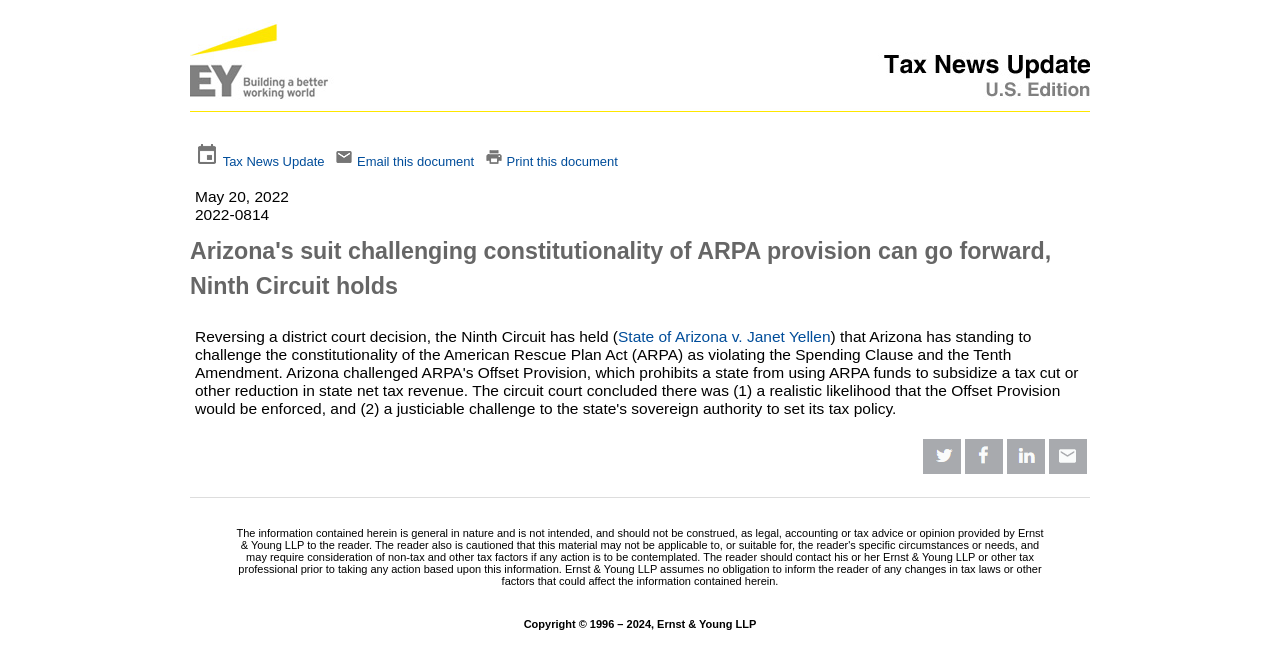Provide the bounding box coordinates for the UI element that is described by this text: "Email this document". The coordinates should be in the form of four float numbers between 0 and 1: [left, top, right, bottom].

[0.279, 0.235, 0.37, 0.258]